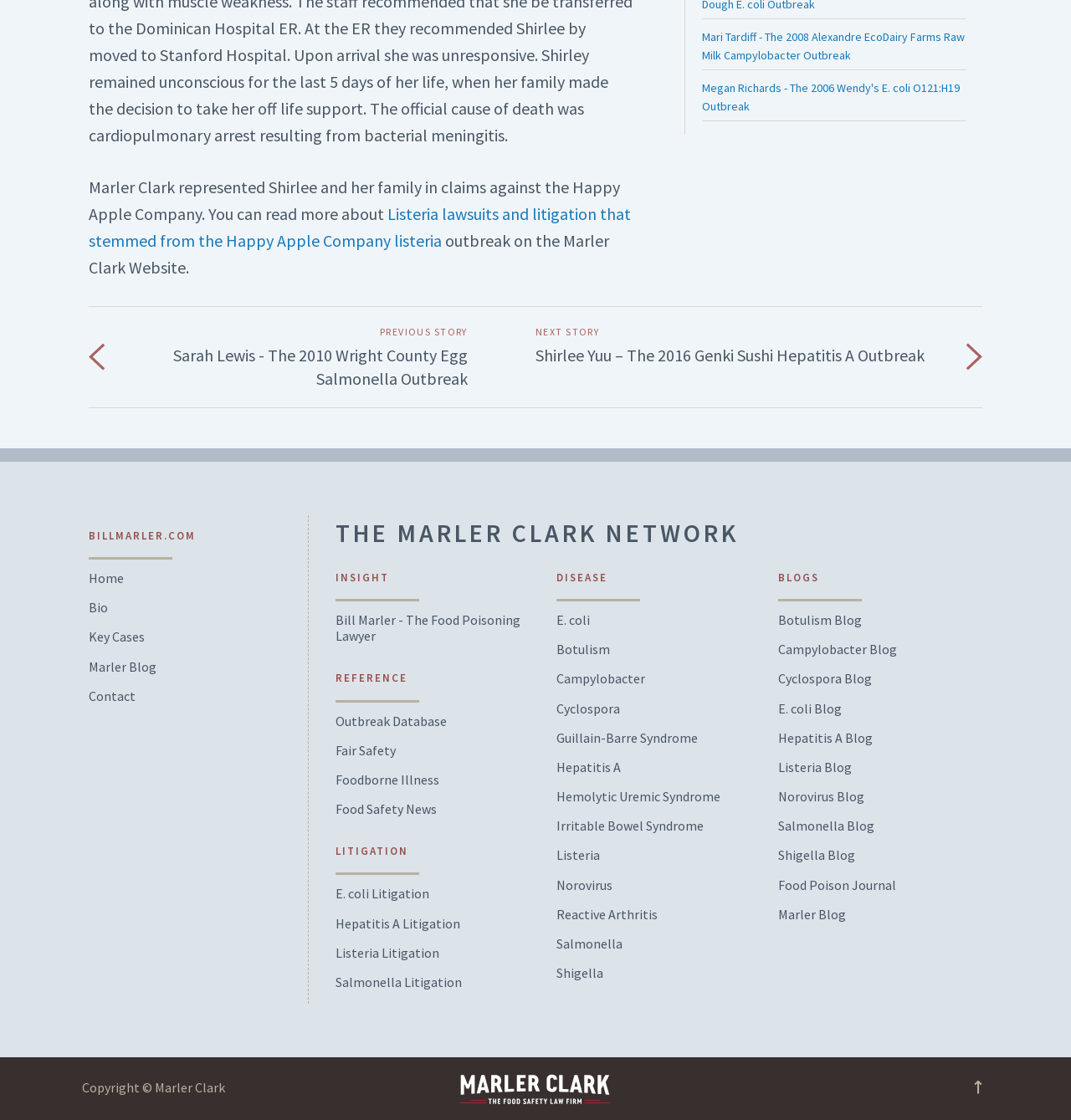Reply to the question with a brief word or phrase: What is the copyright information on the webpage?

Copyright Marler Clark